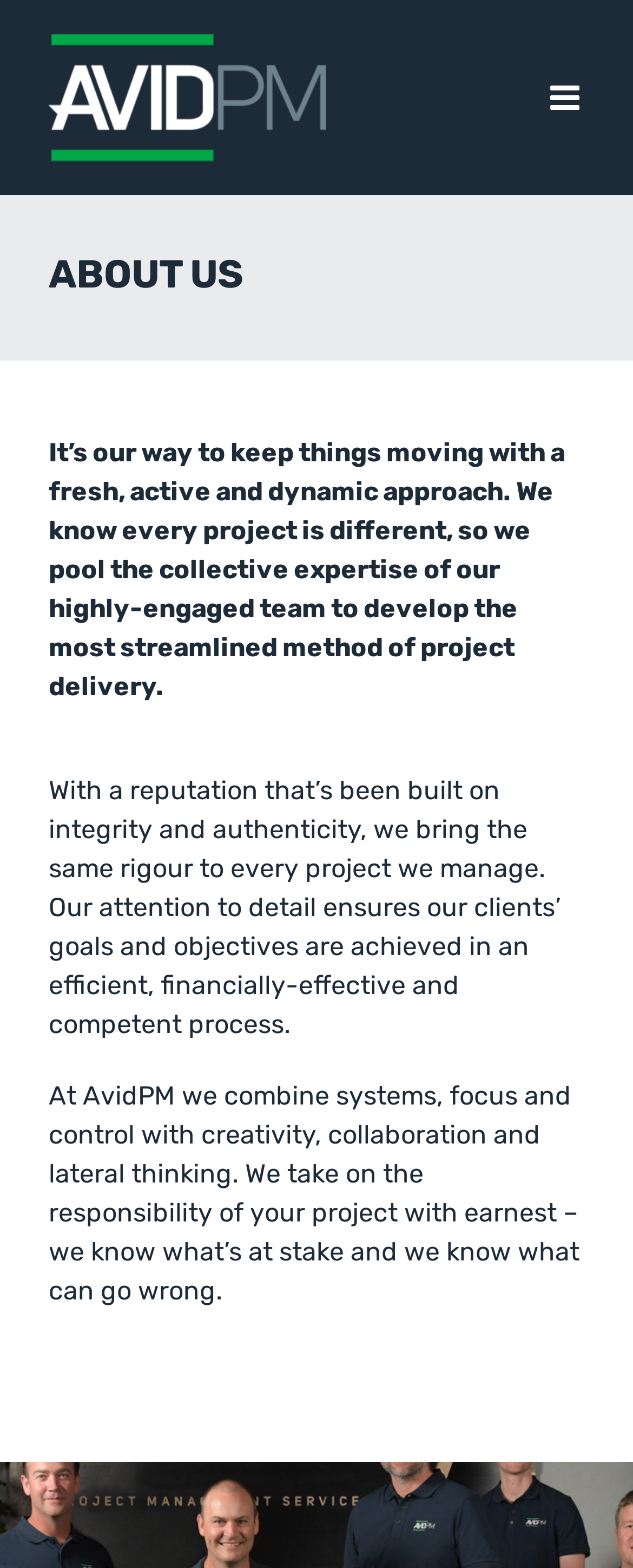Give a short answer to this question using one word or a phrase:
What is the purpose of the link at the top right corner?

Toggle mobile menu